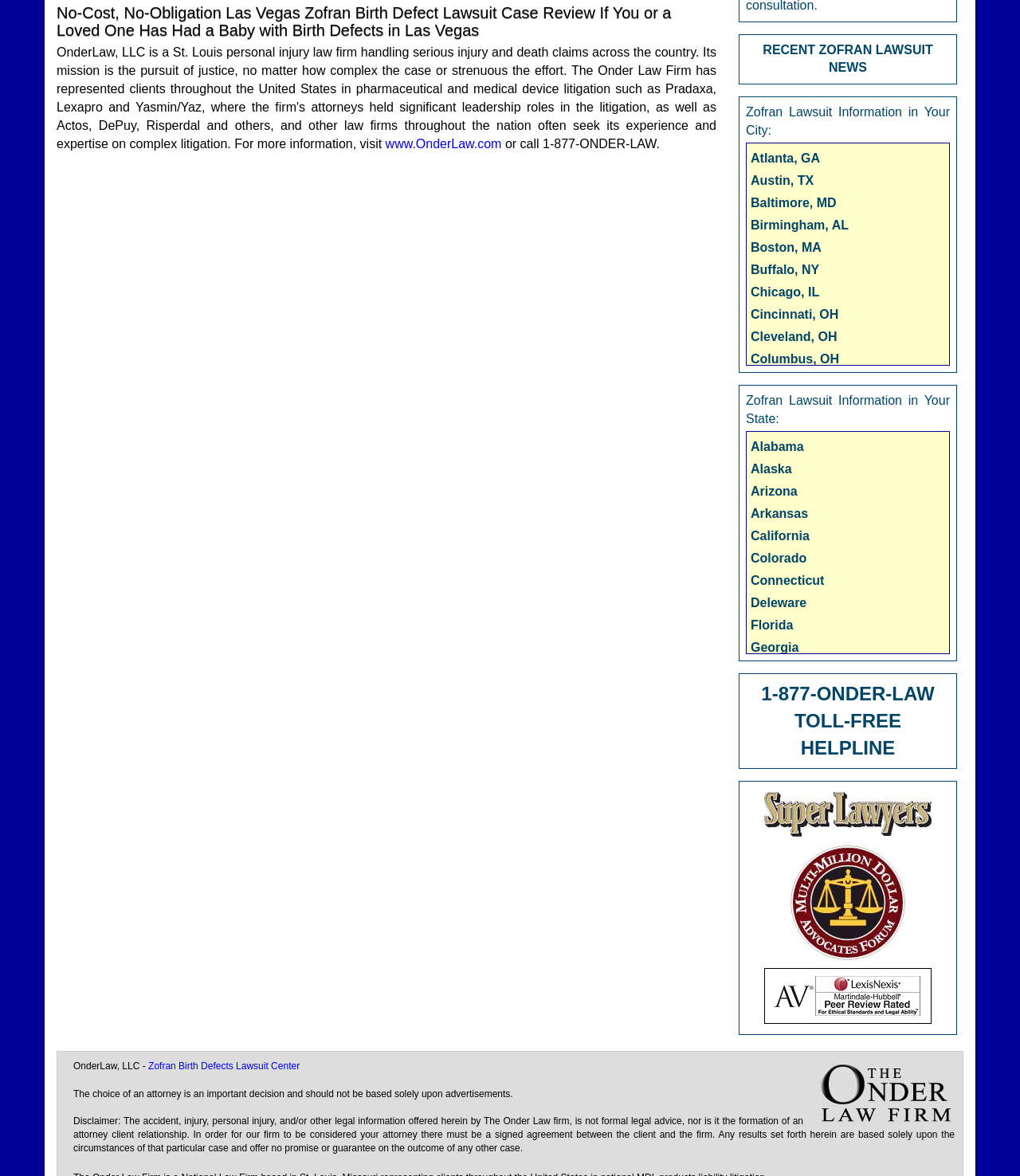Based on the element description, predict the bounding box coordinates (top-left x, top-left y, bottom-right x, bottom-right y) for the UI element in the screenshot: Salt Lake City, UT

[0.736, 0.906, 0.841, 0.918]